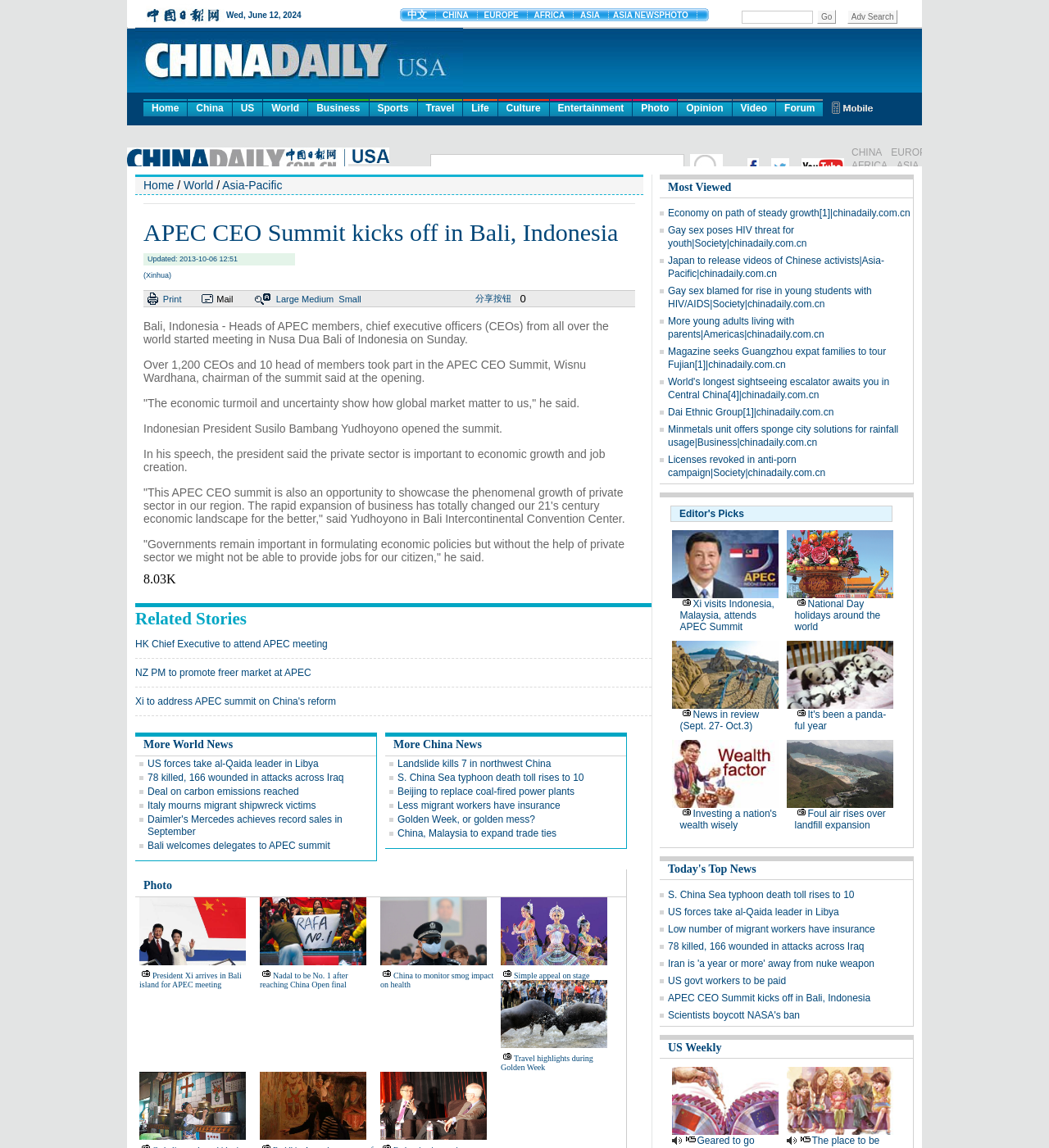Identify the bounding box coordinates for the UI element described as follows: Dai Ethnic Group[1]|chinadaily.com.cn. Use the format (top-left x, top-left y, bottom-right x, bottom-right y) and ensure all values are floating point numbers between 0 and 1.

[0.637, 0.354, 0.795, 0.364]